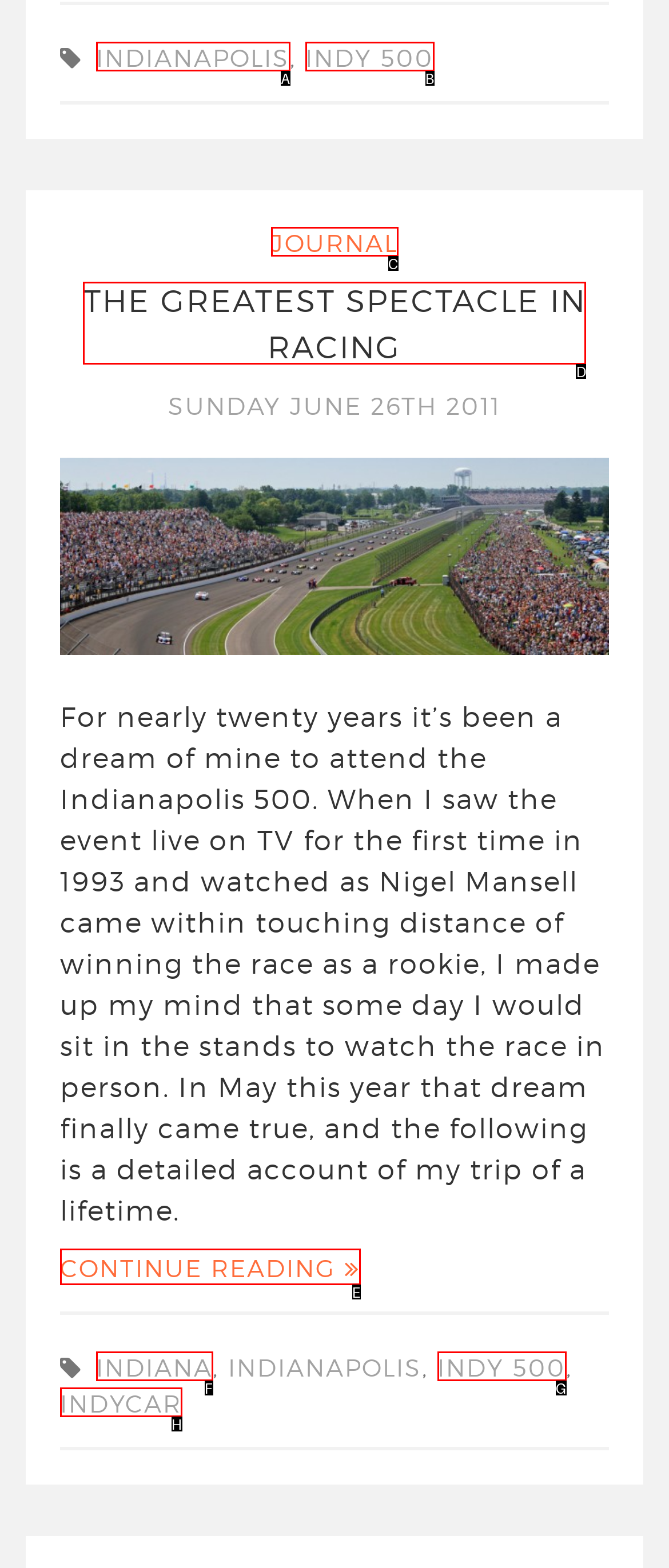Find the HTML element that matches the description: Indy 500. Answer using the letter of the best match from the available choices.

G